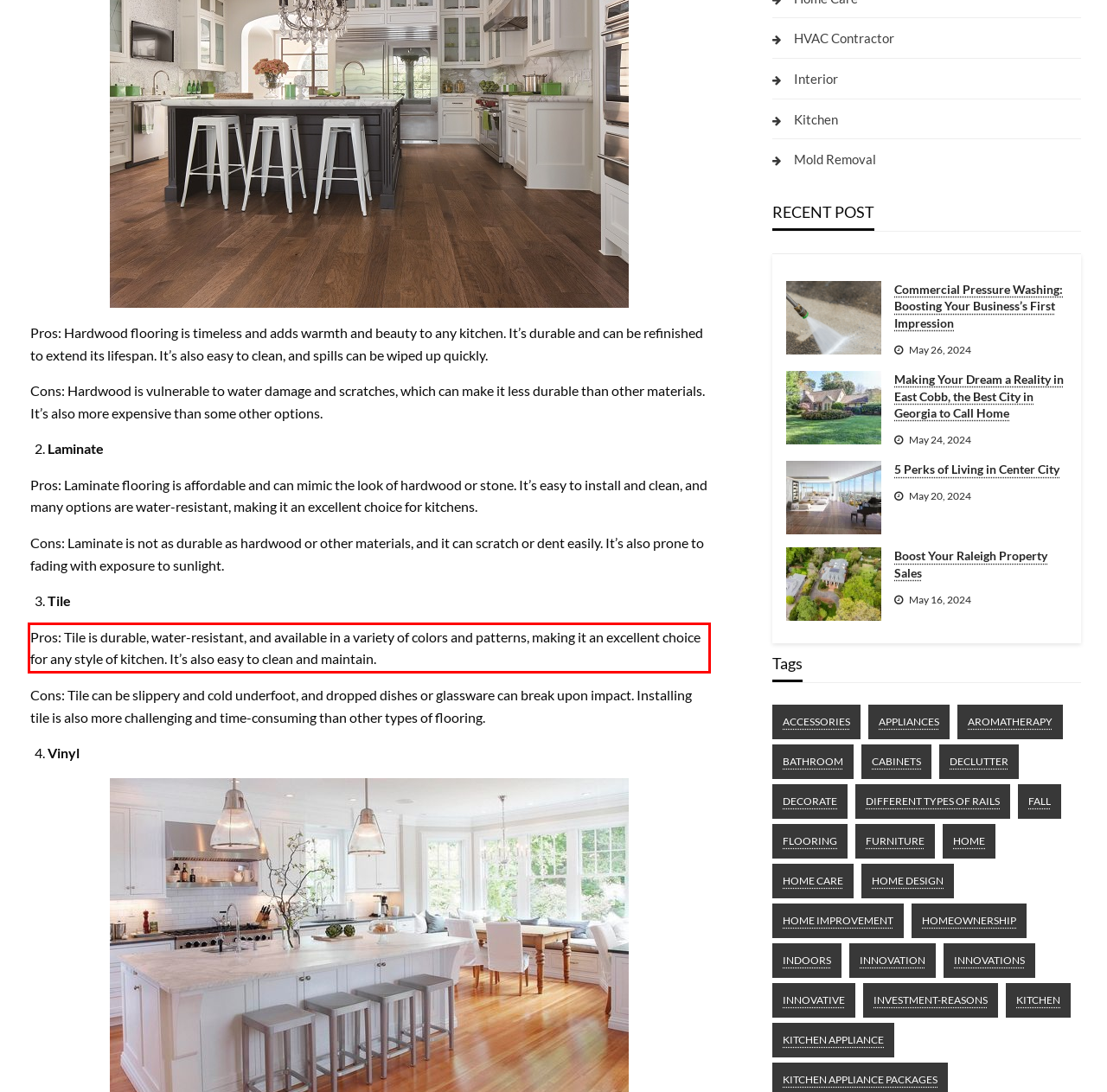Locate the red bounding box in the provided webpage screenshot and use OCR to determine the text content inside it.

Pros: Tile is durable, water-resistant, and available in a variety of colors and patterns, making it an excellent choice for any style of kitchen. It’s also easy to clean and maintain.